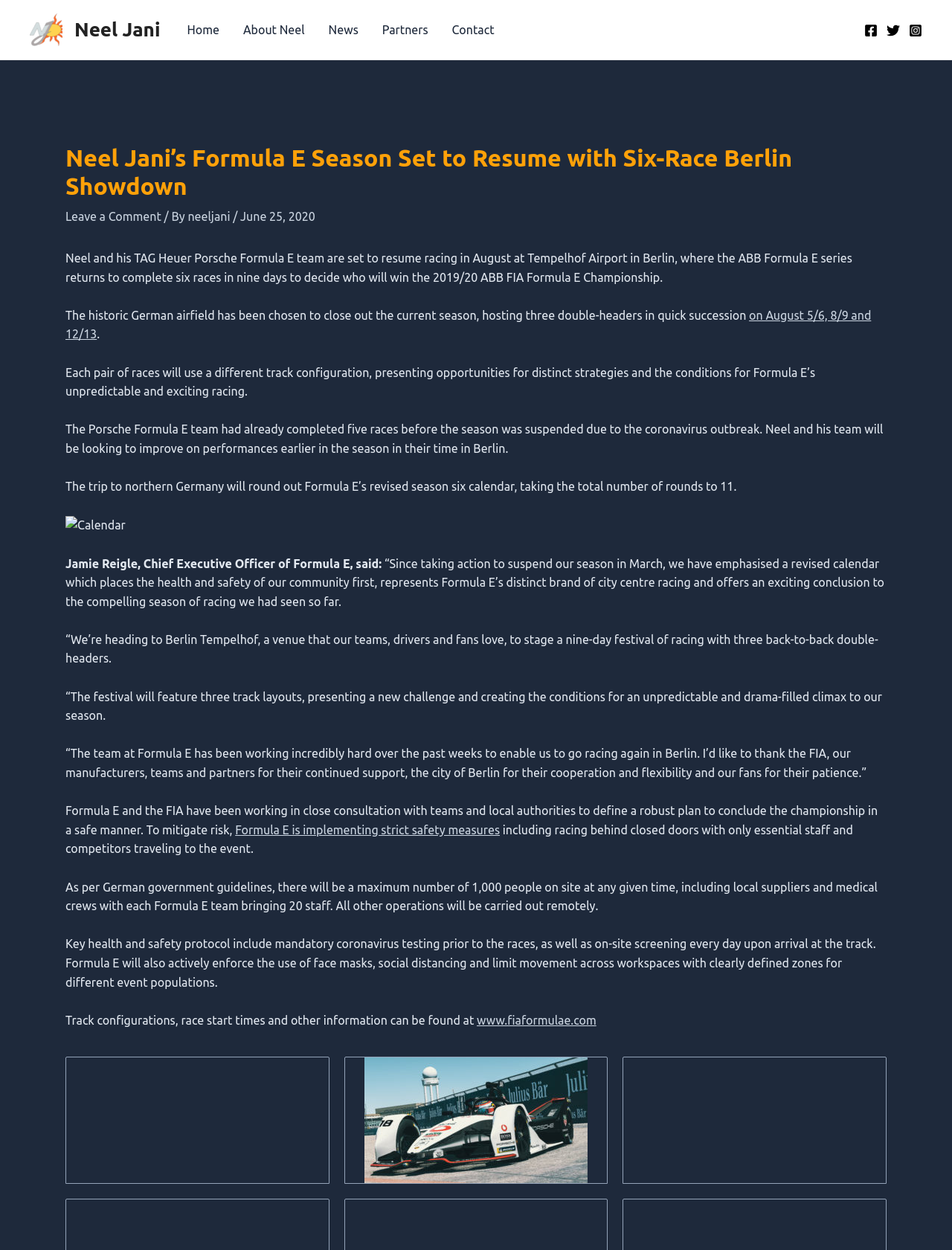Please find the bounding box coordinates of the element's region to be clicked to carry out this instruction: "Click on the link to Neel Jani's homepage".

[0.031, 0.017, 0.066, 0.028]